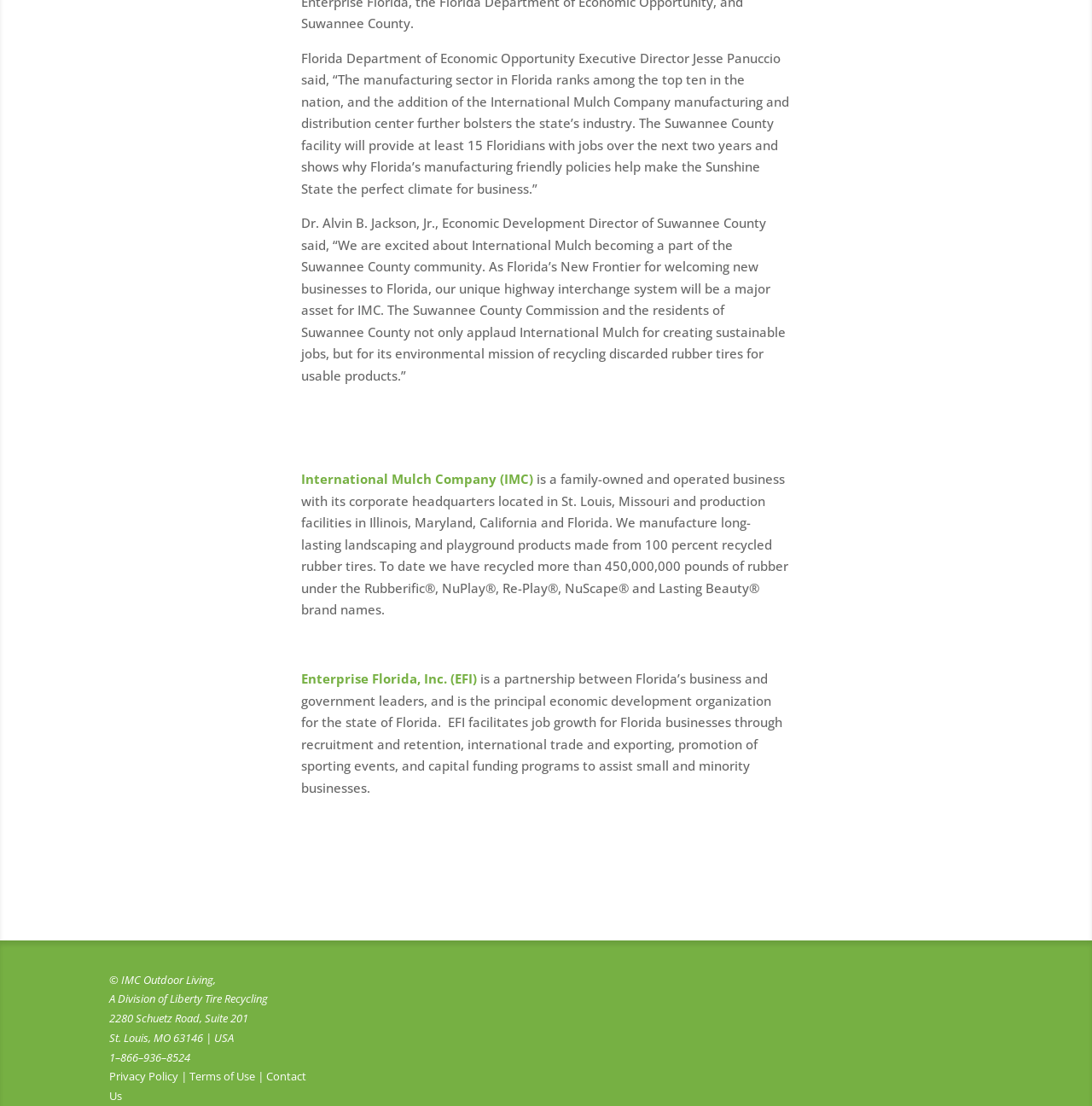What is the purpose of International Mulch Company?
From the details in the image, answer the question comprehensively.

According to the article, International Mulch Company (IMC) manufactures long-lasting landscaping and playground products made from 100 percent recycled rubber tires, and has recycled more than 450,000,000 pounds of rubber under various brand names.